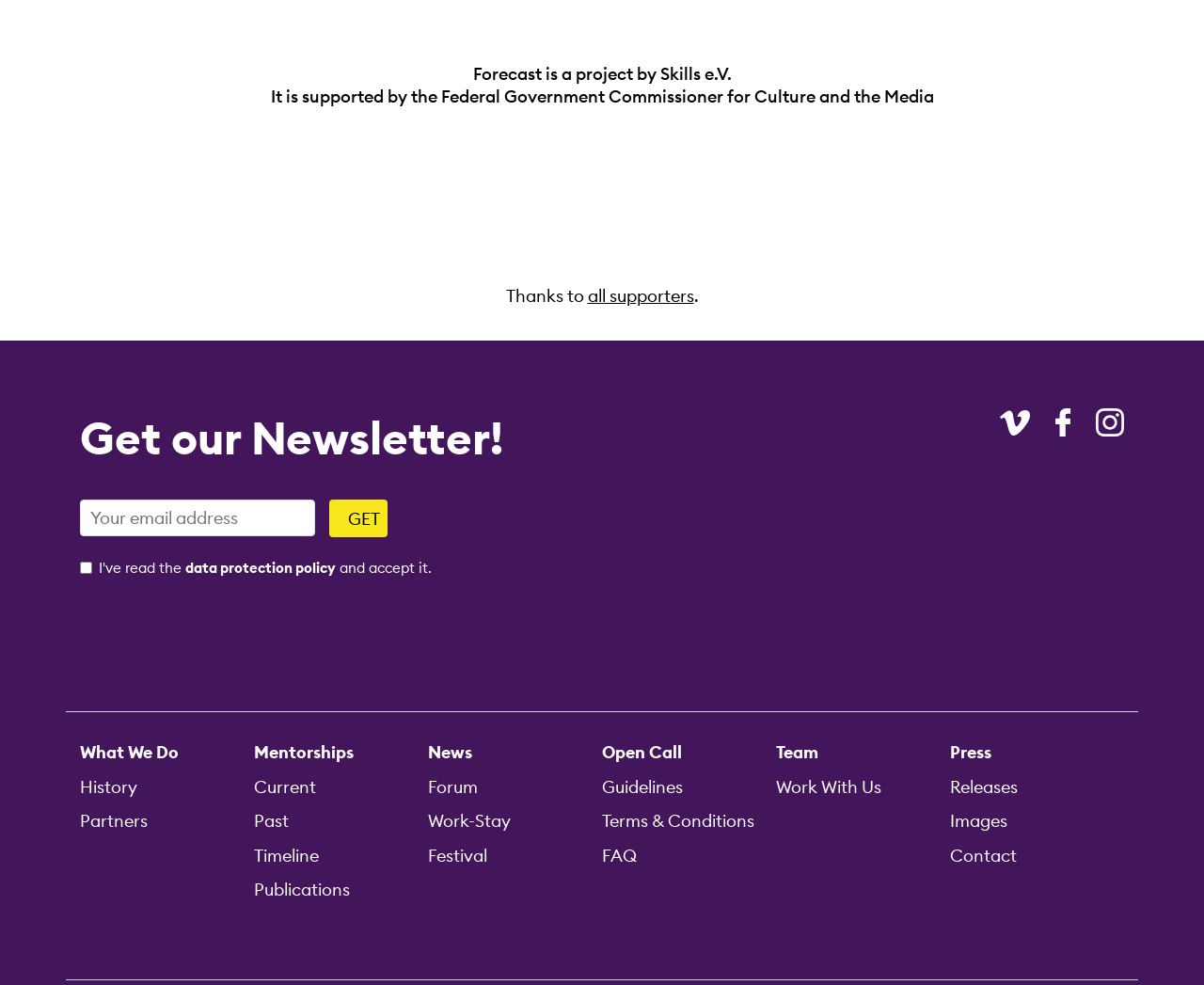What is the name of the project?
Offer a detailed and exhaustive answer to the question.

The name of the project is mentioned in the heading 'Forecast is a project by Skills e.V. It is supported by the Federal Government Commissioner for Culture and the Media' at the top of the webpage.